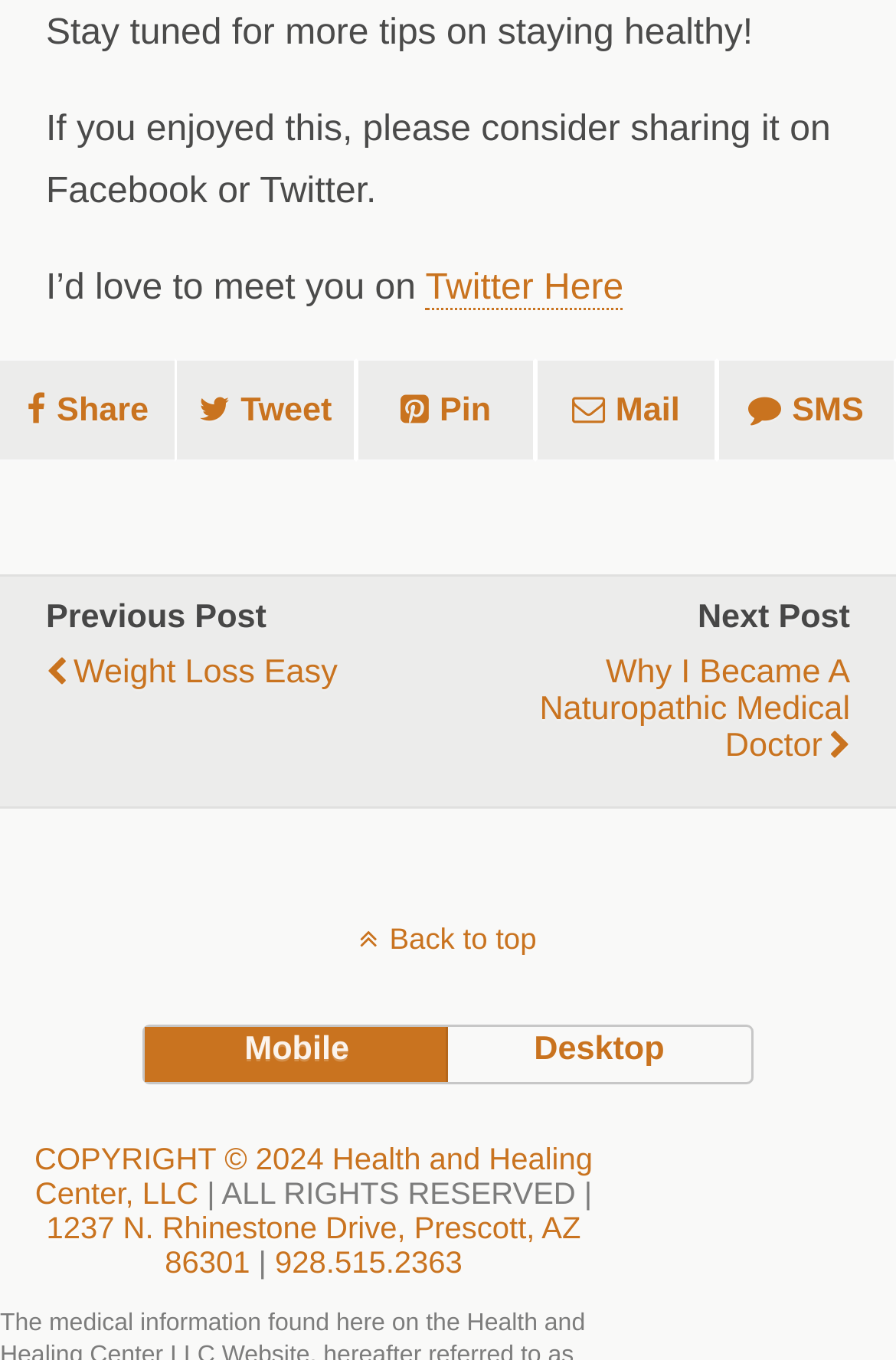Identify the bounding box coordinates of the element that should be clicked to fulfill this task: "View contact information". The coordinates should be provided as four float numbers between 0 and 1, i.e., [left, top, right, bottom].

[0.052, 0.89, 0.648, 0.941]